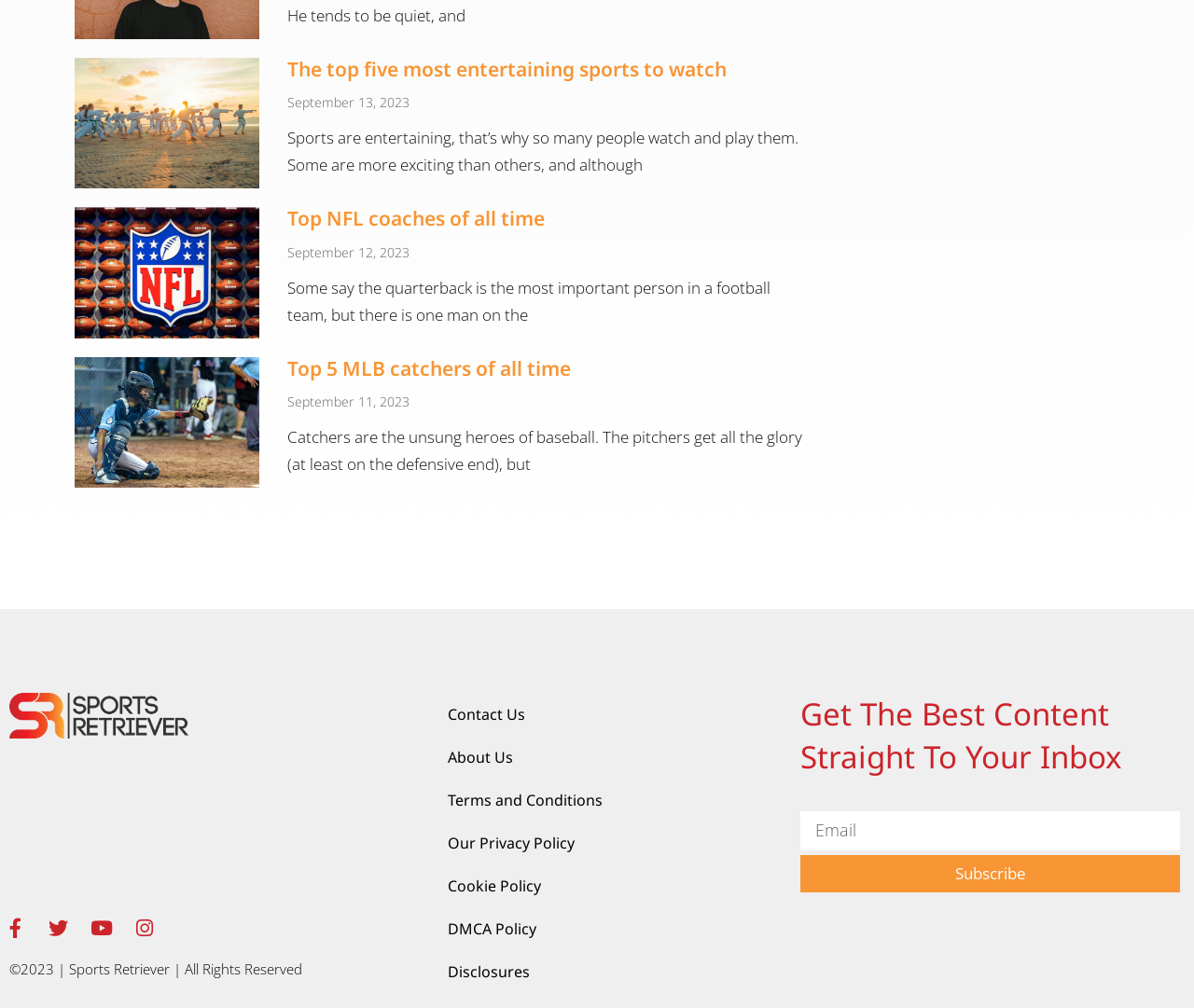Can you find the bounding box coordinates for the element to click on to achieve the instruction: "Subscribe to the newsletter"?

[0.671, 0.848, 0.988, 0.885]